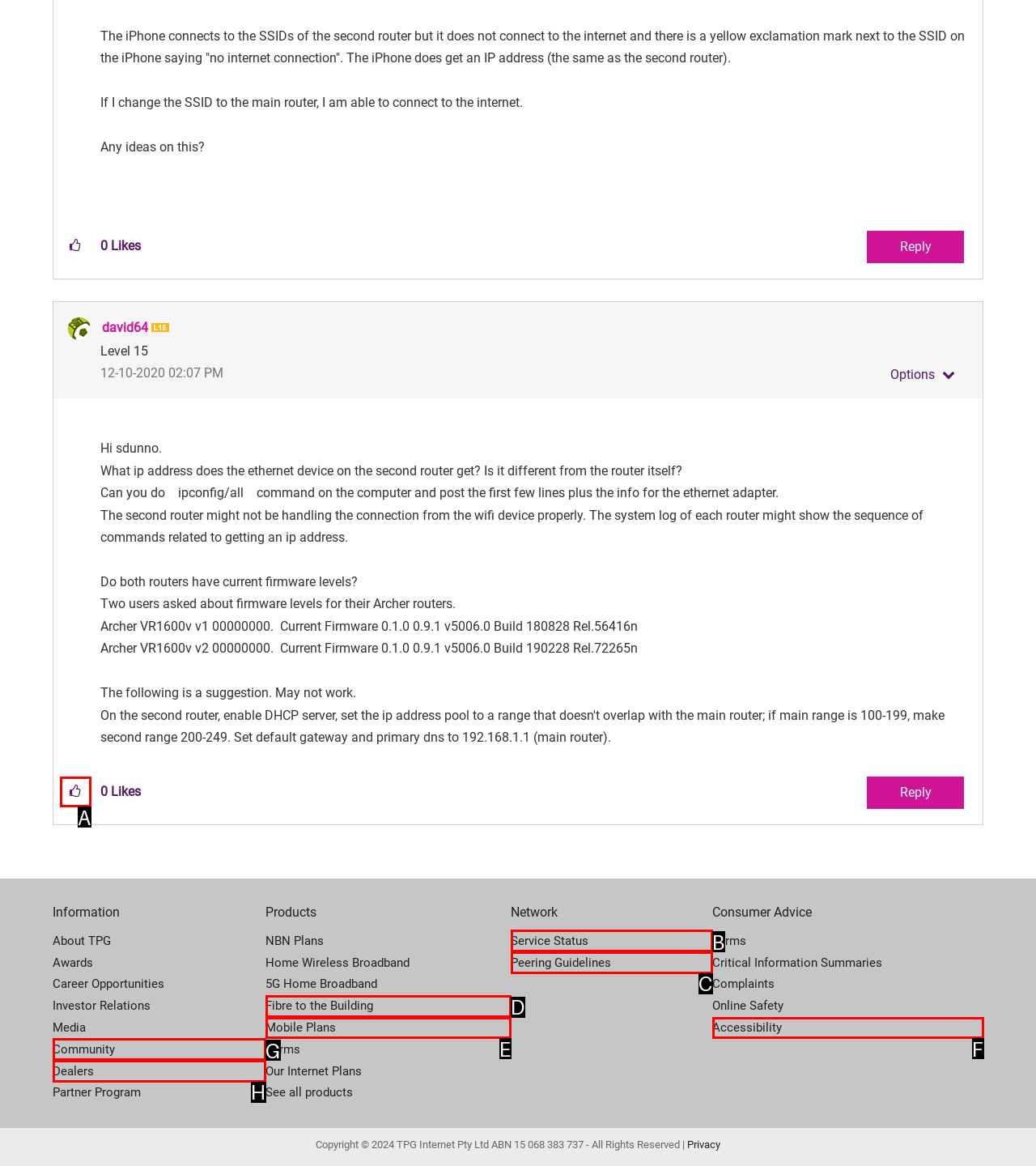From the available choices, determine which HTML element fits this description: Fibre to the Building Respond with the correct letter.

D